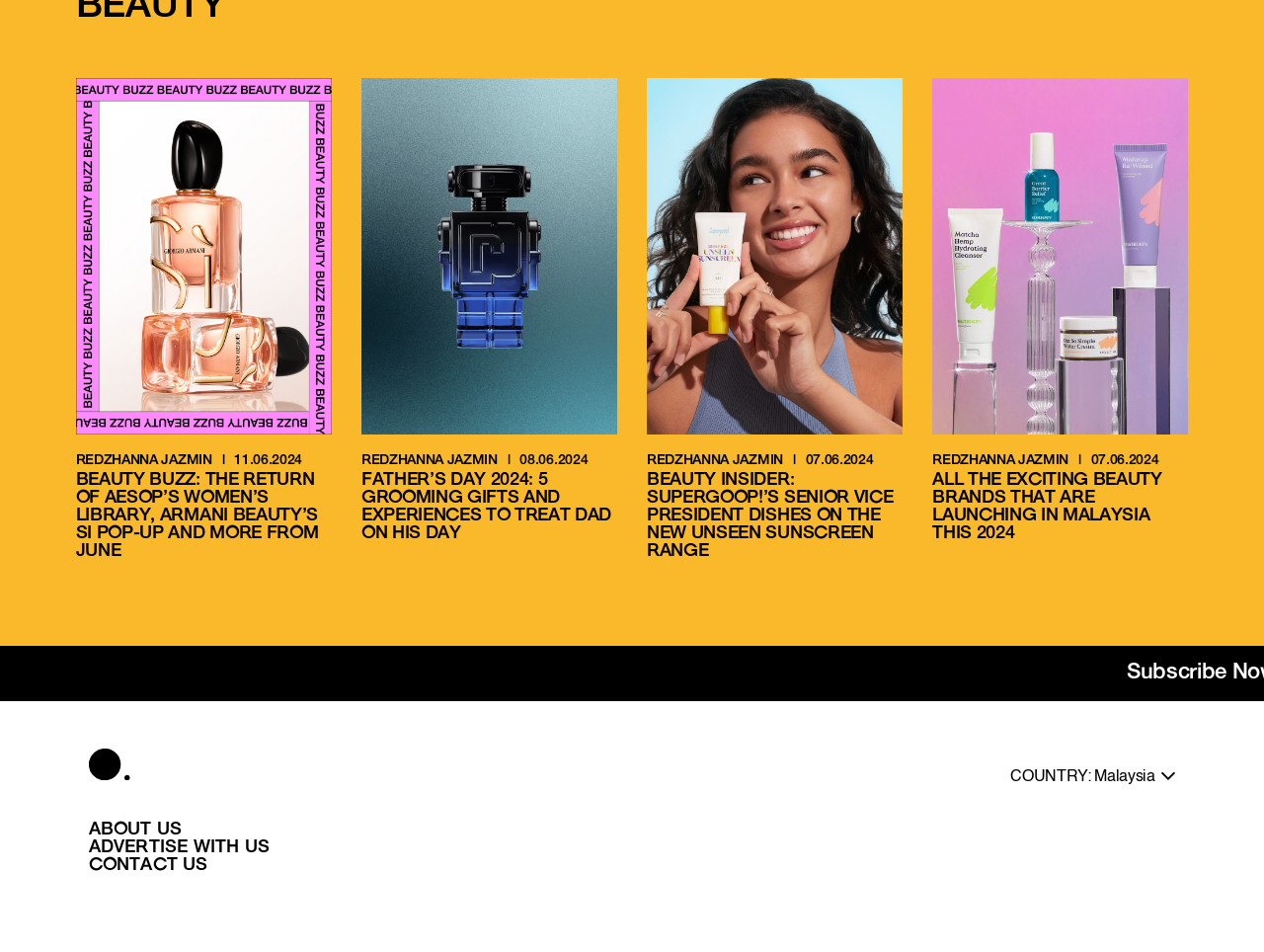Please find the bounding box coordinates of the element that you should click to achieve the following instruction: "Read the 'Beauty insider: Supergoop!’s Senior Vice President dishes on the new Unseen Sunscreen range' article". The coordinates should be presented as four float numbers between 0 and 1: [left, top, right, bottom].

[0.512, 0.496, 0.714, 0.589]